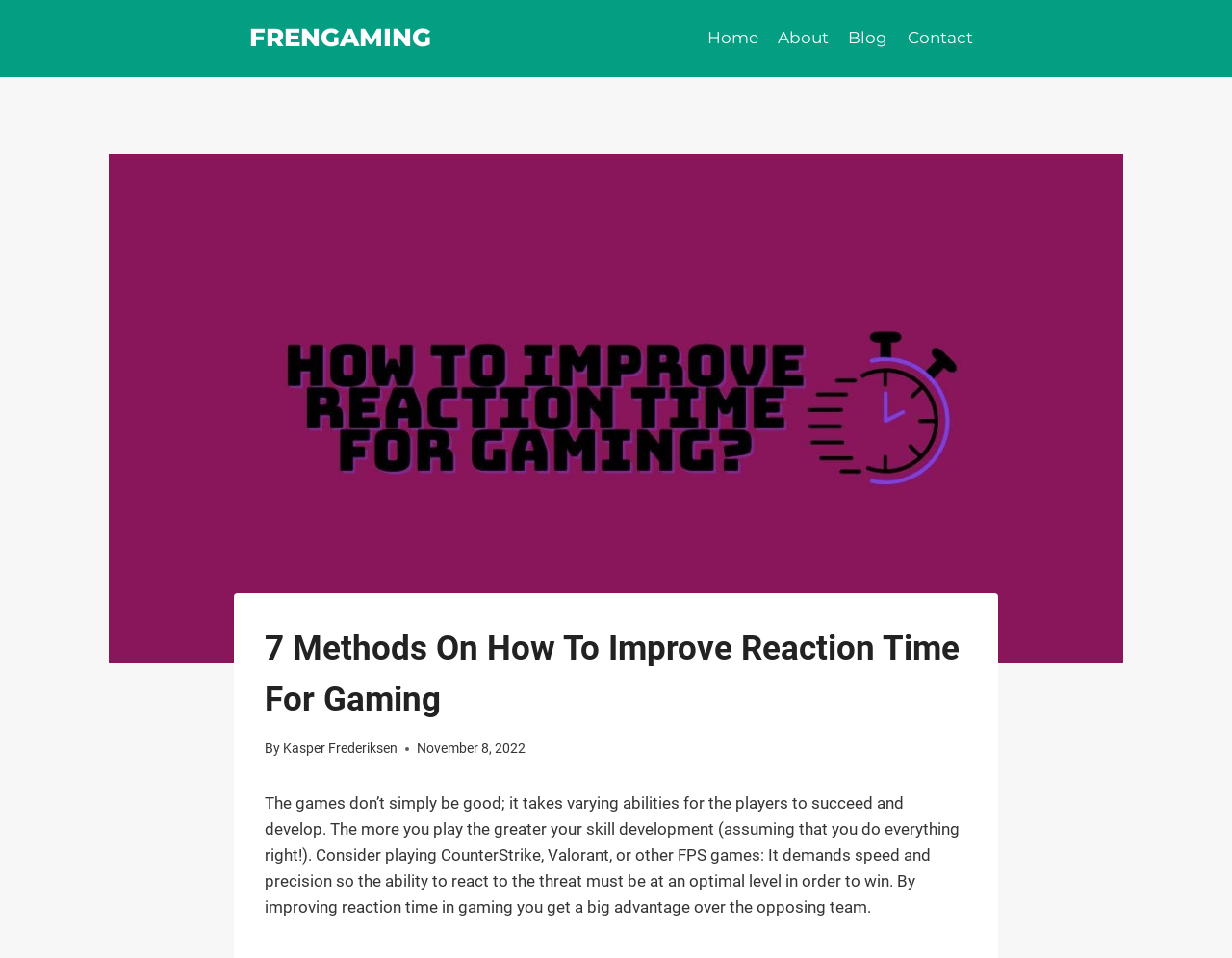What type of games are mentioned in the article?
Make sure to answer the question with a detailed and comprehensive explanation.

I found this information by reading the article's content, which mentions playing CounterStrike, Valorant, or other FPS games to improve reaction time in gaming.